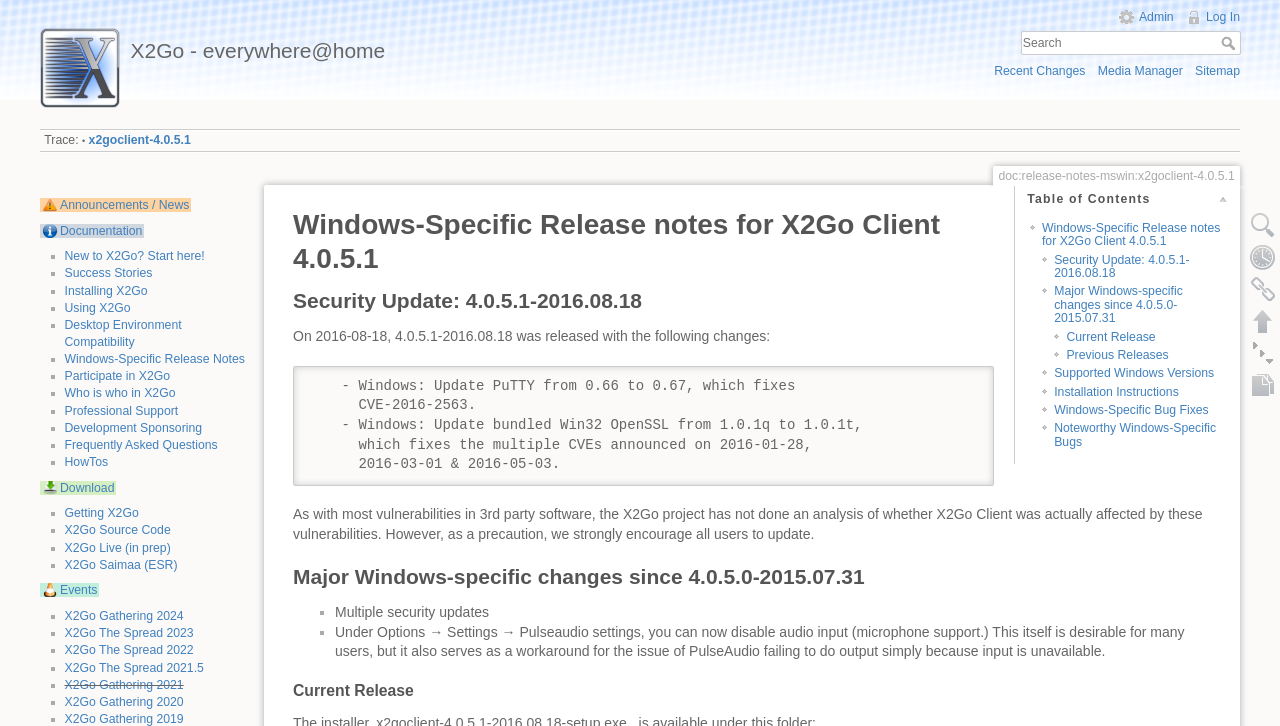Please find the bounding box coordinates of the element that needs to be clicked to perform the following instruction: "Check supported Windows versions". The bounding box coordinates should be four float numbers between 0 and 1, represented as [left, top, right, bottom].

[0.824, 0.505, 0.949, 0.524]